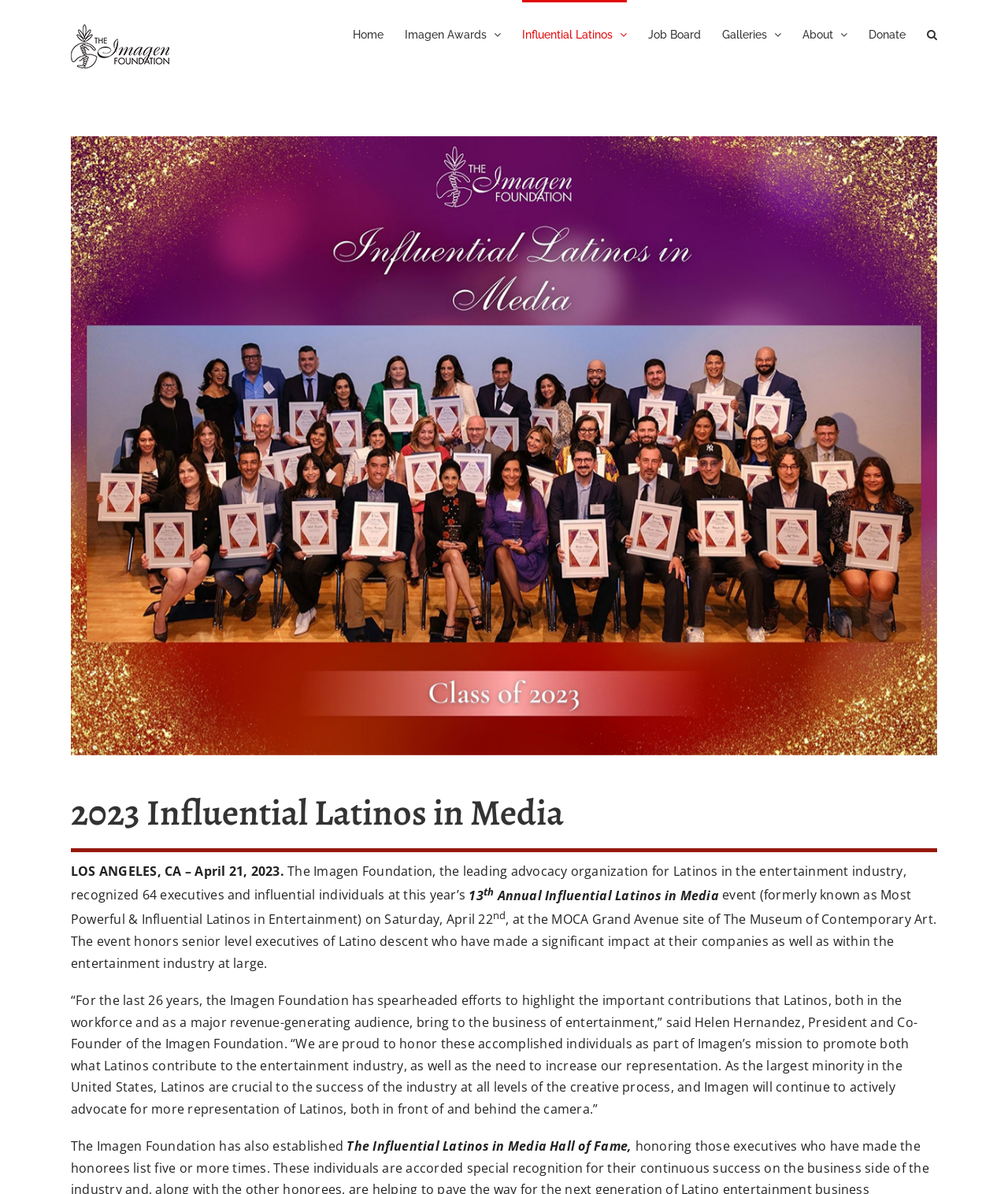Predict the bounding box for the UI component with the following description: "Go to Top".

[0.904, 0.821, 0.941, 0.844]